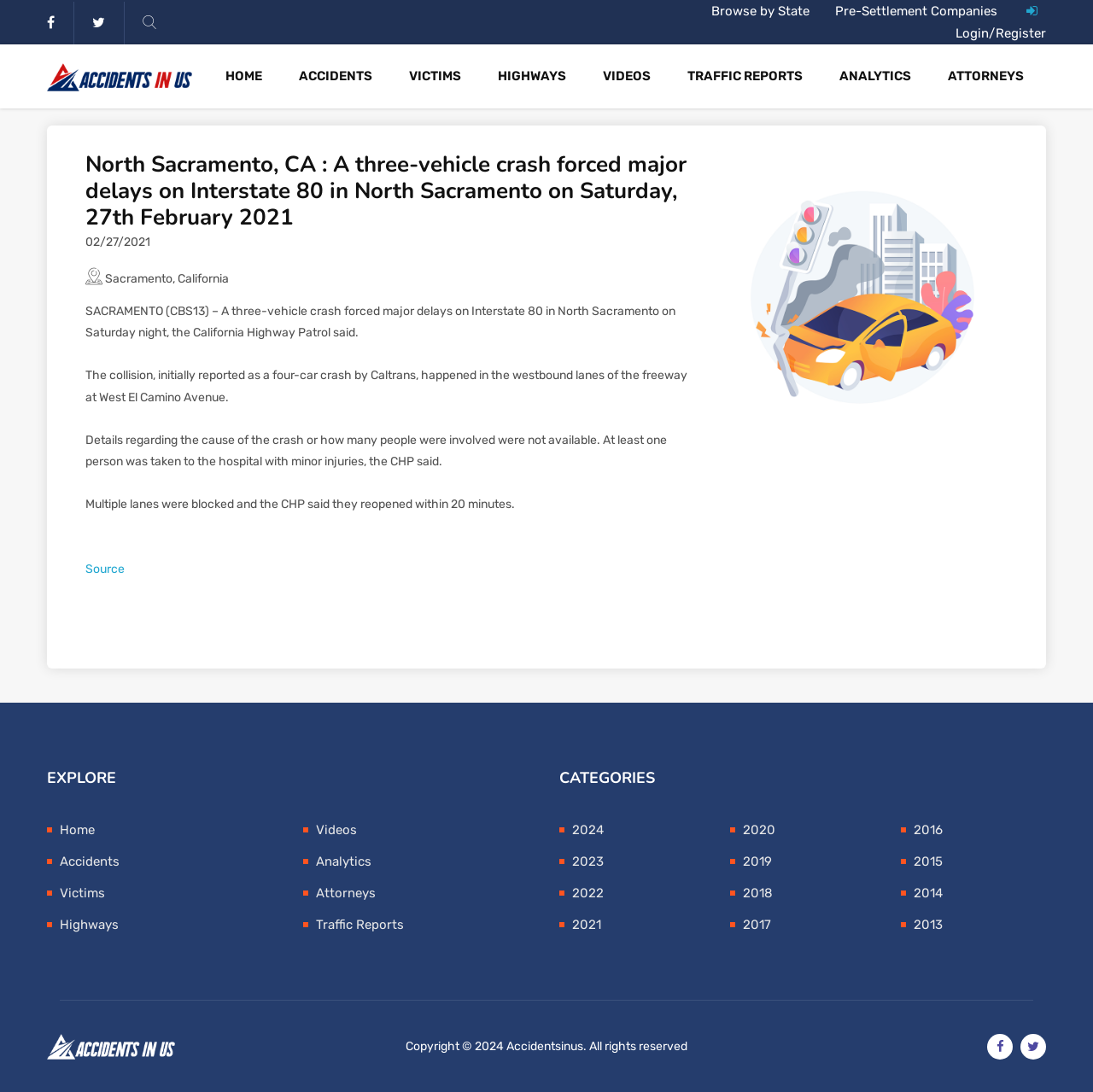What is the location of the accident?
Refer to the image and give a detailed answer to the question.

The location of the accident can be found in the heading of the webpage, which states 'North Sacramento, CA : A three-vehicle crash forced major delays on Interstate 80 in North Sacramento on Saturday, 27th February 2021'.